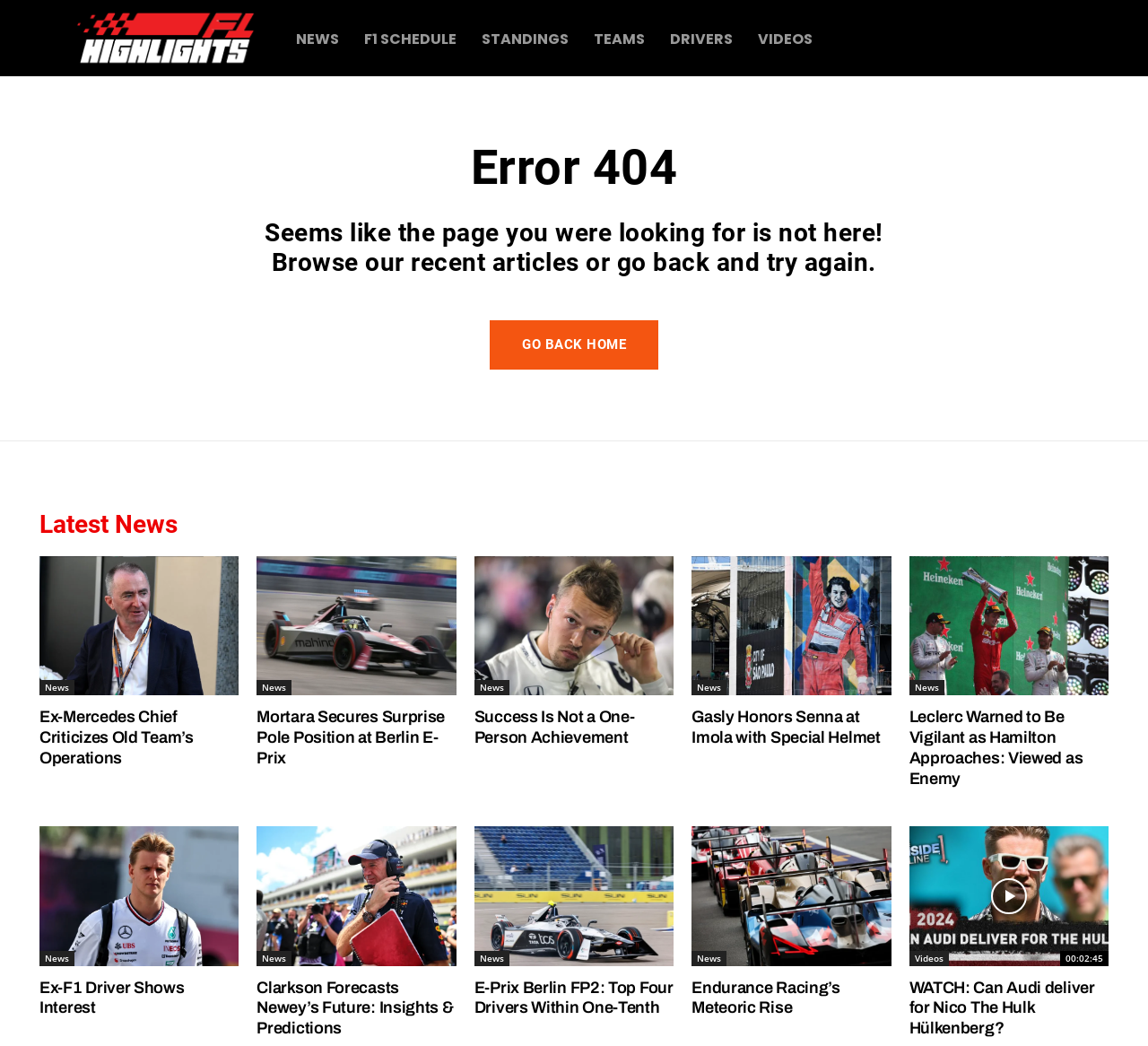Locate the bounding box coordinates of the UI element described by: "F1 Schedule". Provide the coordinates as four float numbers between 0 and 1, formatted as [left, top, right, bottom].

[0.306, 0.029, 0.409, 0.046]